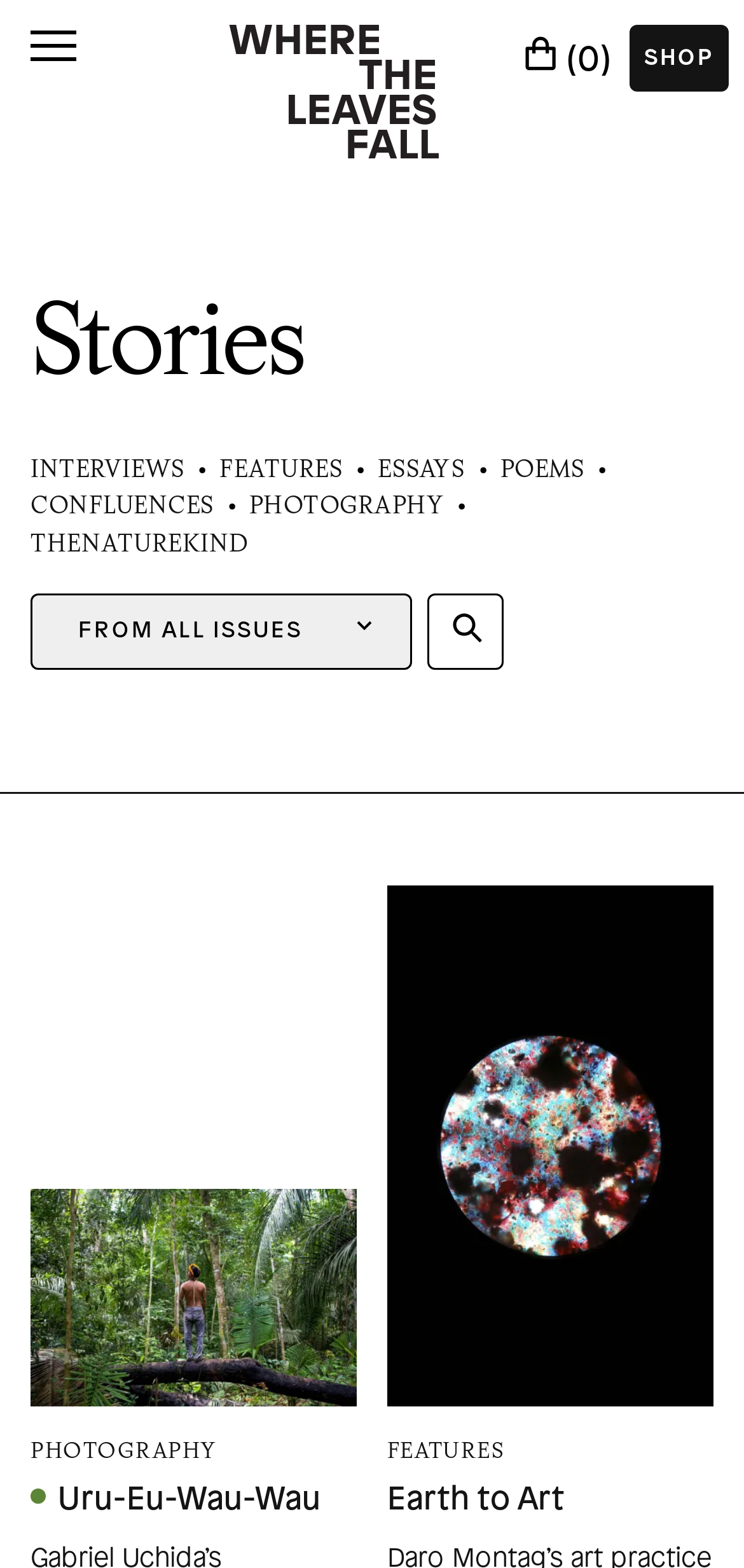Identify the bounding box coordinates of the region I need to click to complete this instruction: "Explore articles and resources".

None